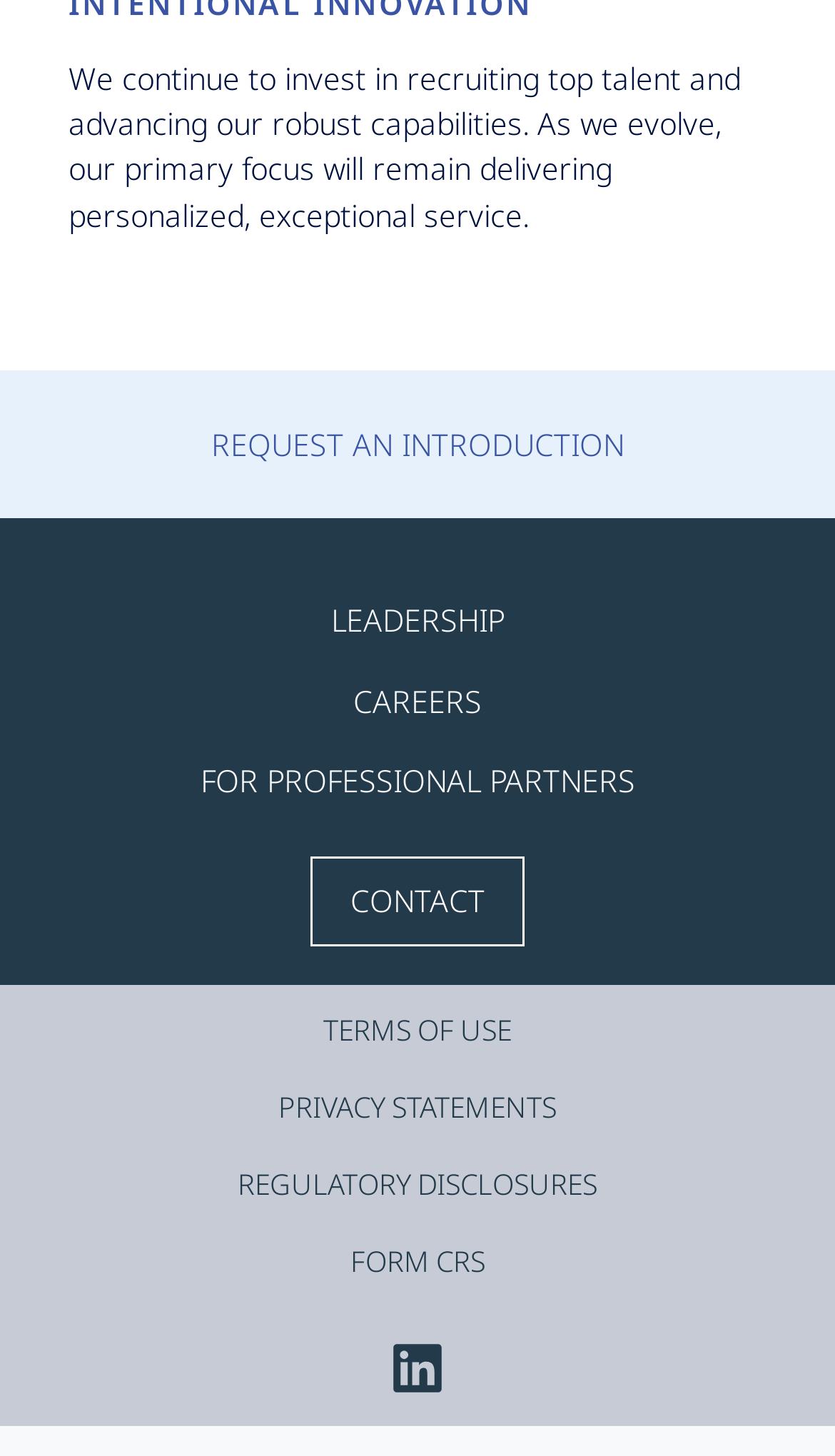Calculate the bounding box coordinates of the UI element given the description: "For Professional Partners".

[0.24, 0.521, 0.76, 0.553]